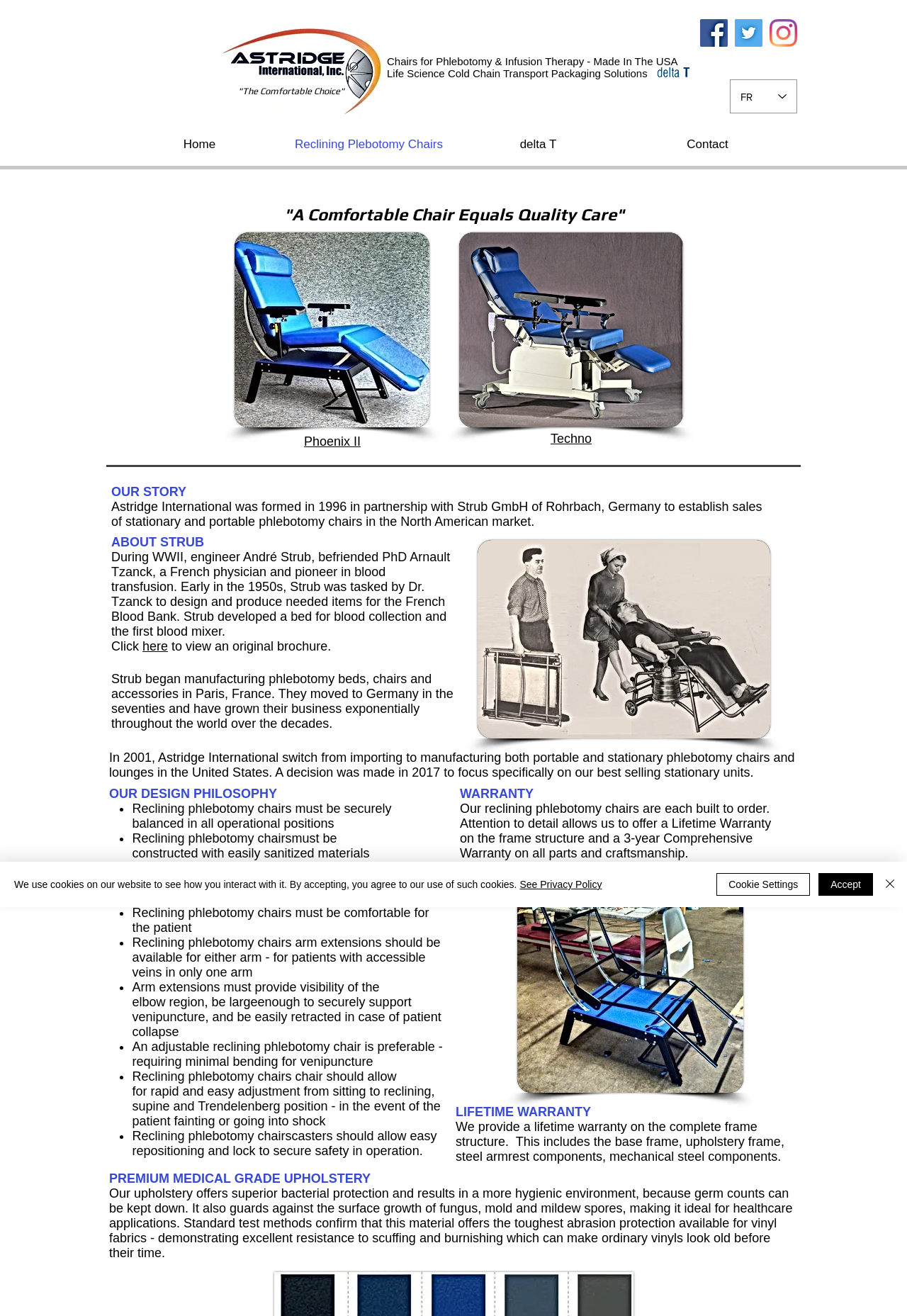Bounding box coordinates are given in the format (top-left x, top-left y, bottom-right x, bottom-right y). All values should be floating point numbers between 0 and 1. Provide the bounding box coordinate for the UI element described as: Phoenix II

[0.335, 0.33, 0.398, 0.341]